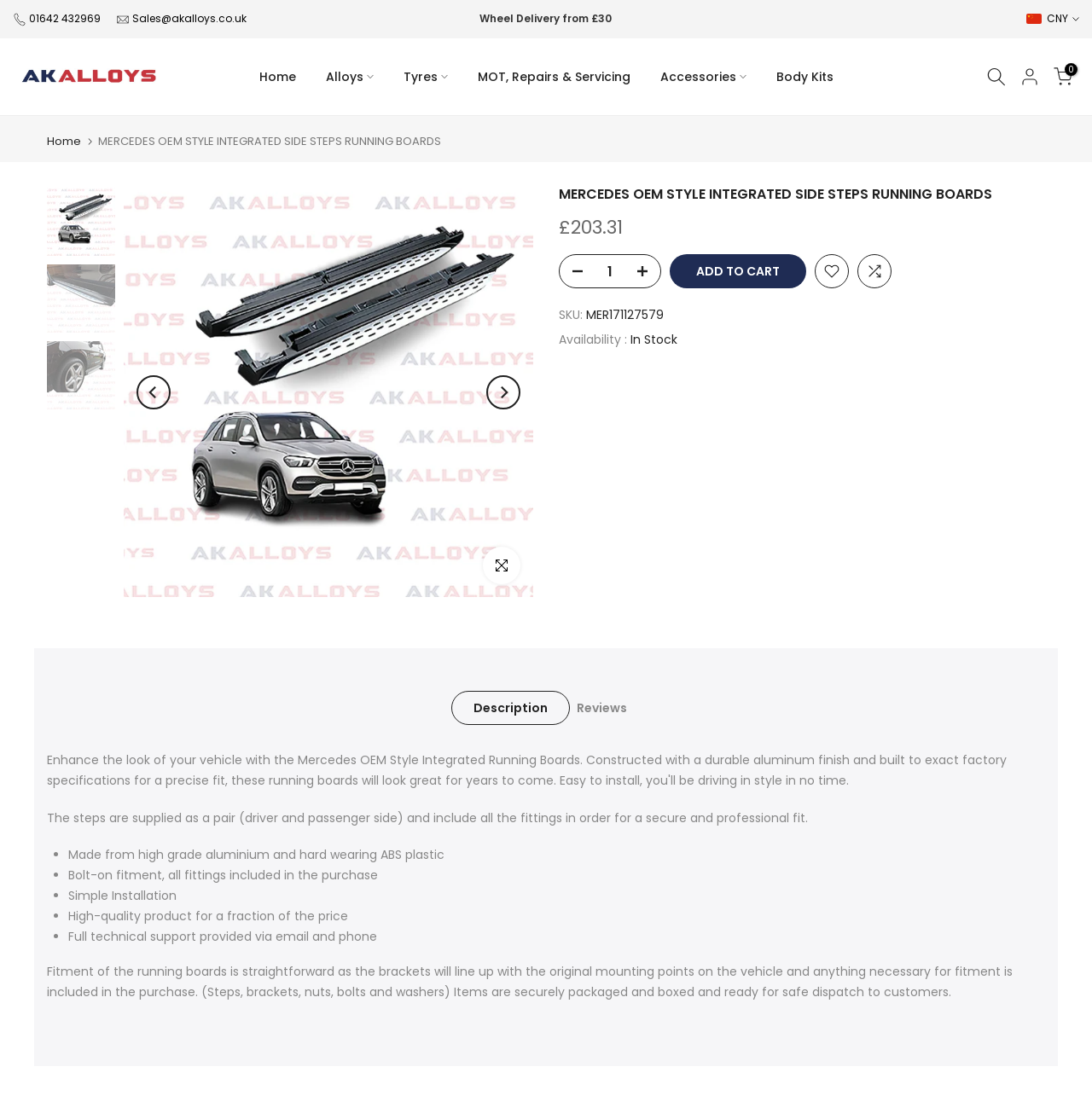Please indicate the bounding box coordinates of the element's region to be clicked to achieve the instruction: "Search for something". Provide the coordinates as four float numbers between 0 and 1, i.e., [left, top, right, bottom].

None